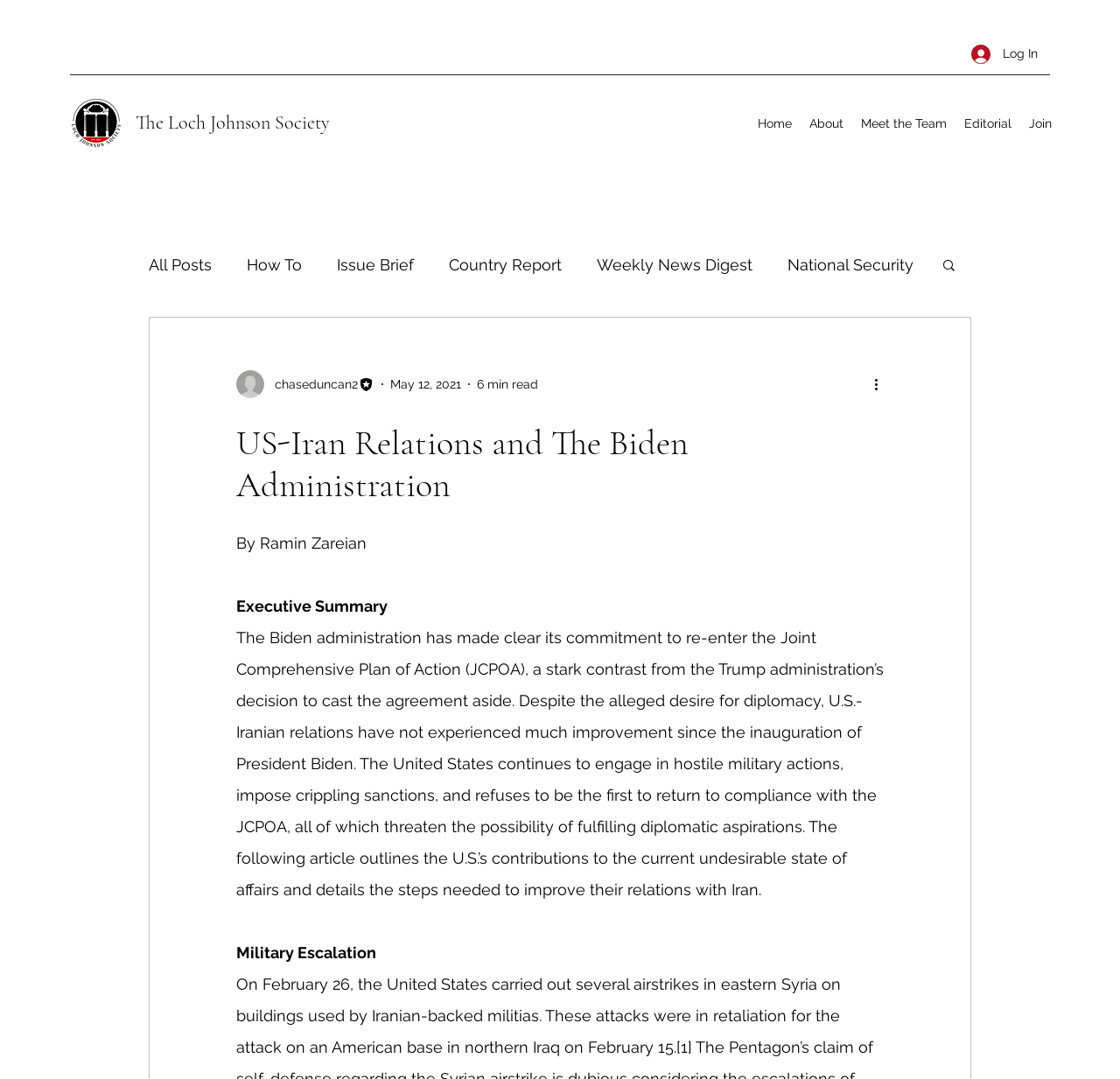Identify the main title of the webpage and generate its text content.

US-Iran Relations and The Biden Administration